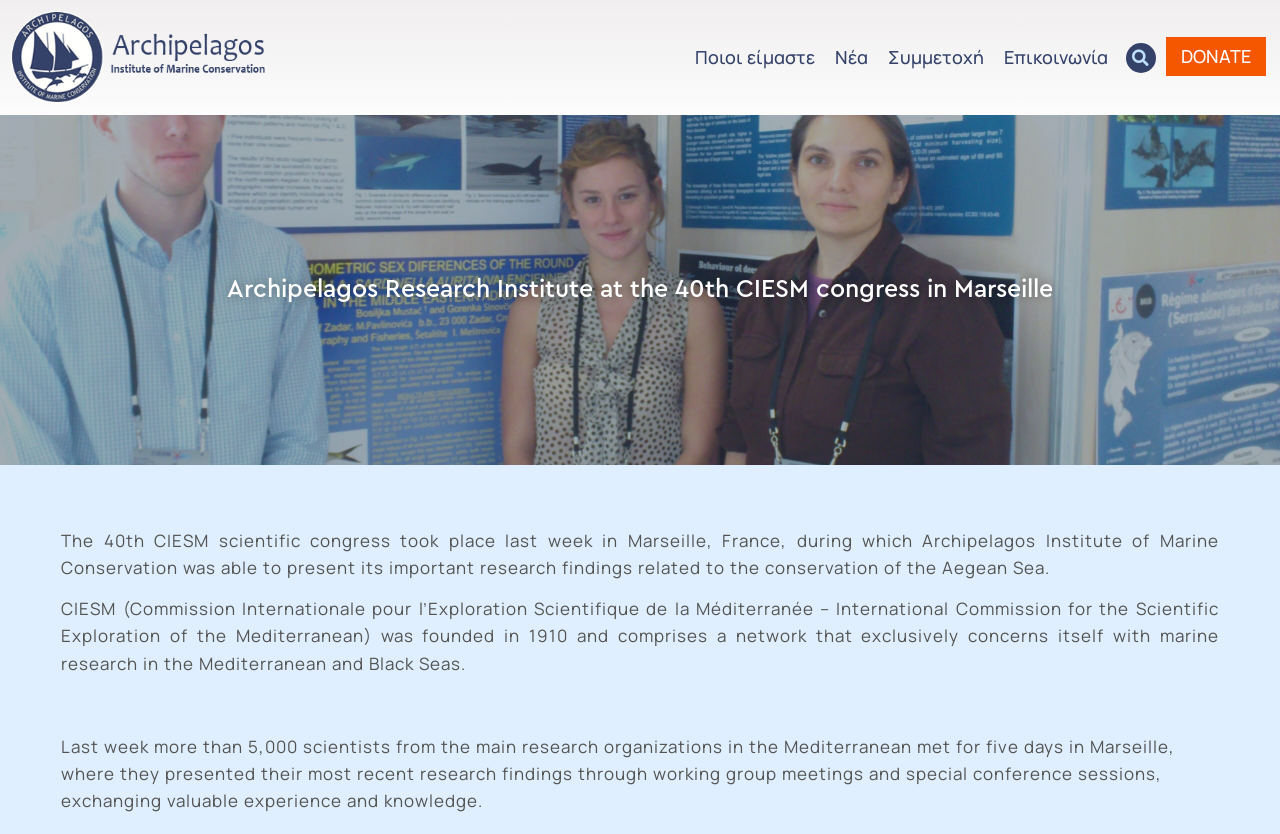Based on the element description aria-label="Twitter", identify the bounding box of the UI element in the given webpage screenshot. The coordinates should be in the format (top-left x, top-left y, bottom-right x, bottom-right y) and must be between 0 and 1.

None